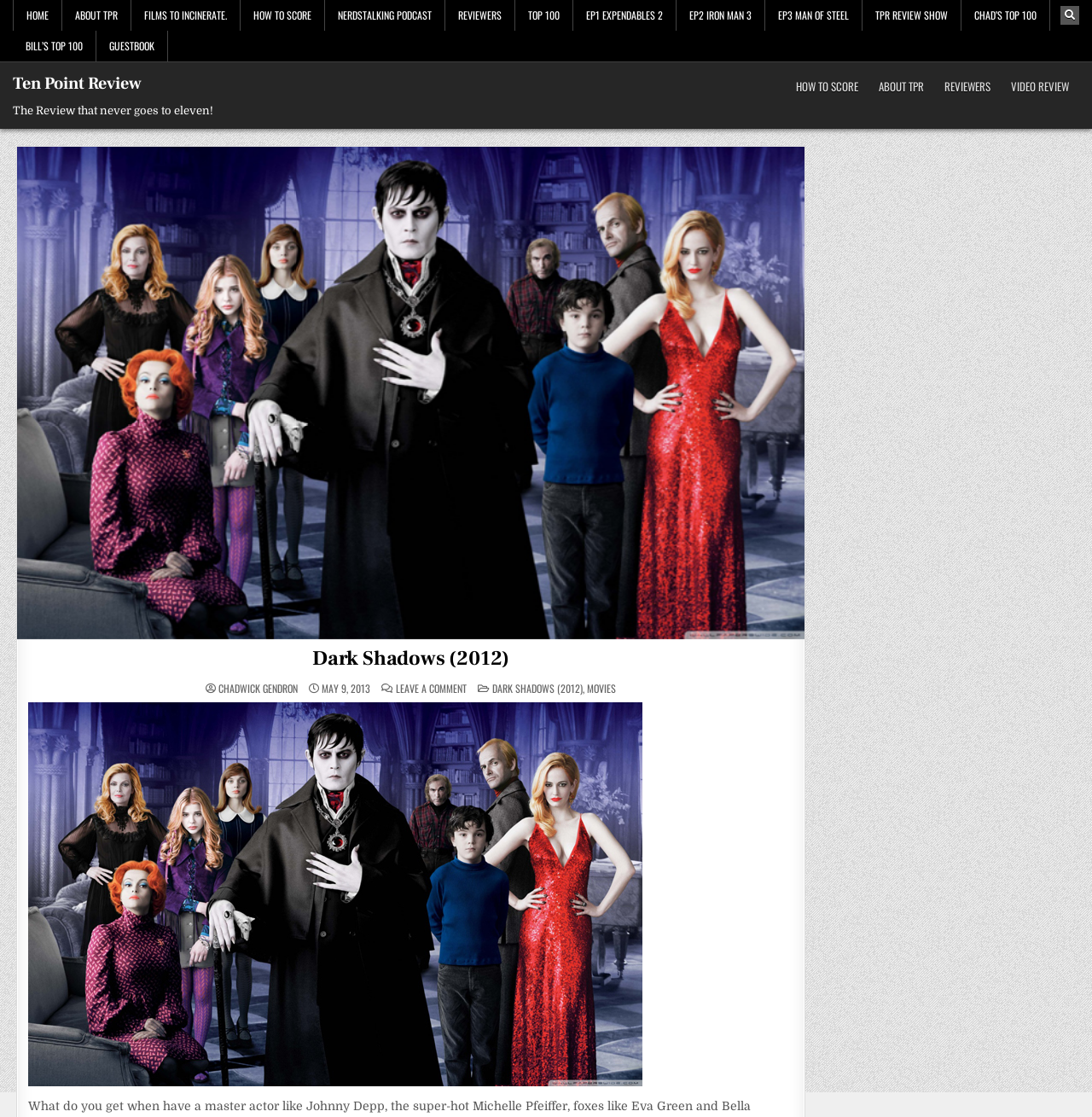Please locate the bounding box coordinates of the element that should be clicked to achieve the given instruction: "Read the review of Dark Shadows (2012)".

[0.015, 0.131, 0.738, 0.572]